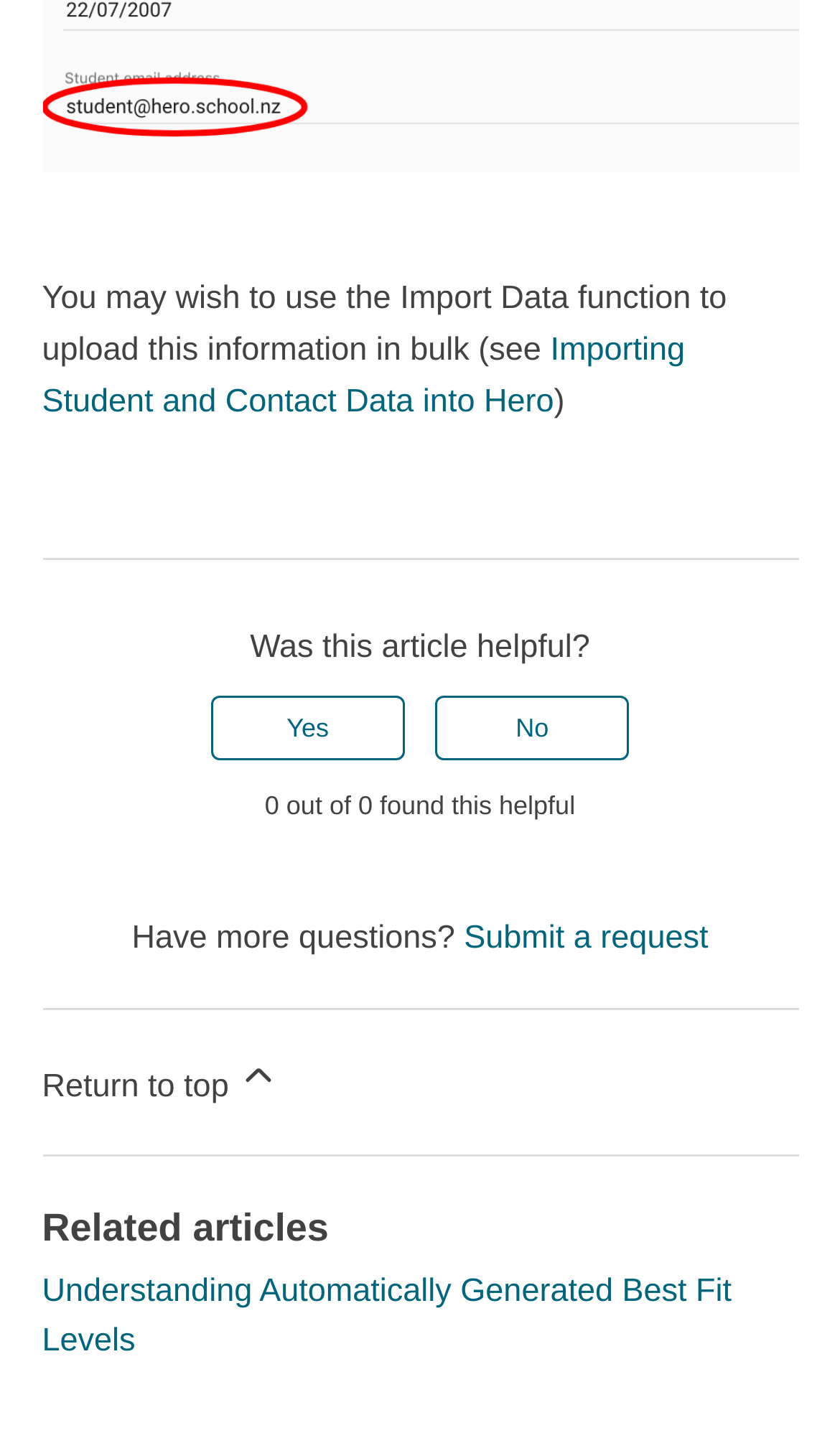Based on the provided description, "No", find the bounding box of the corresponding UI element in the screenshot.

[0.518, 0.483, 0.749, 0.528]